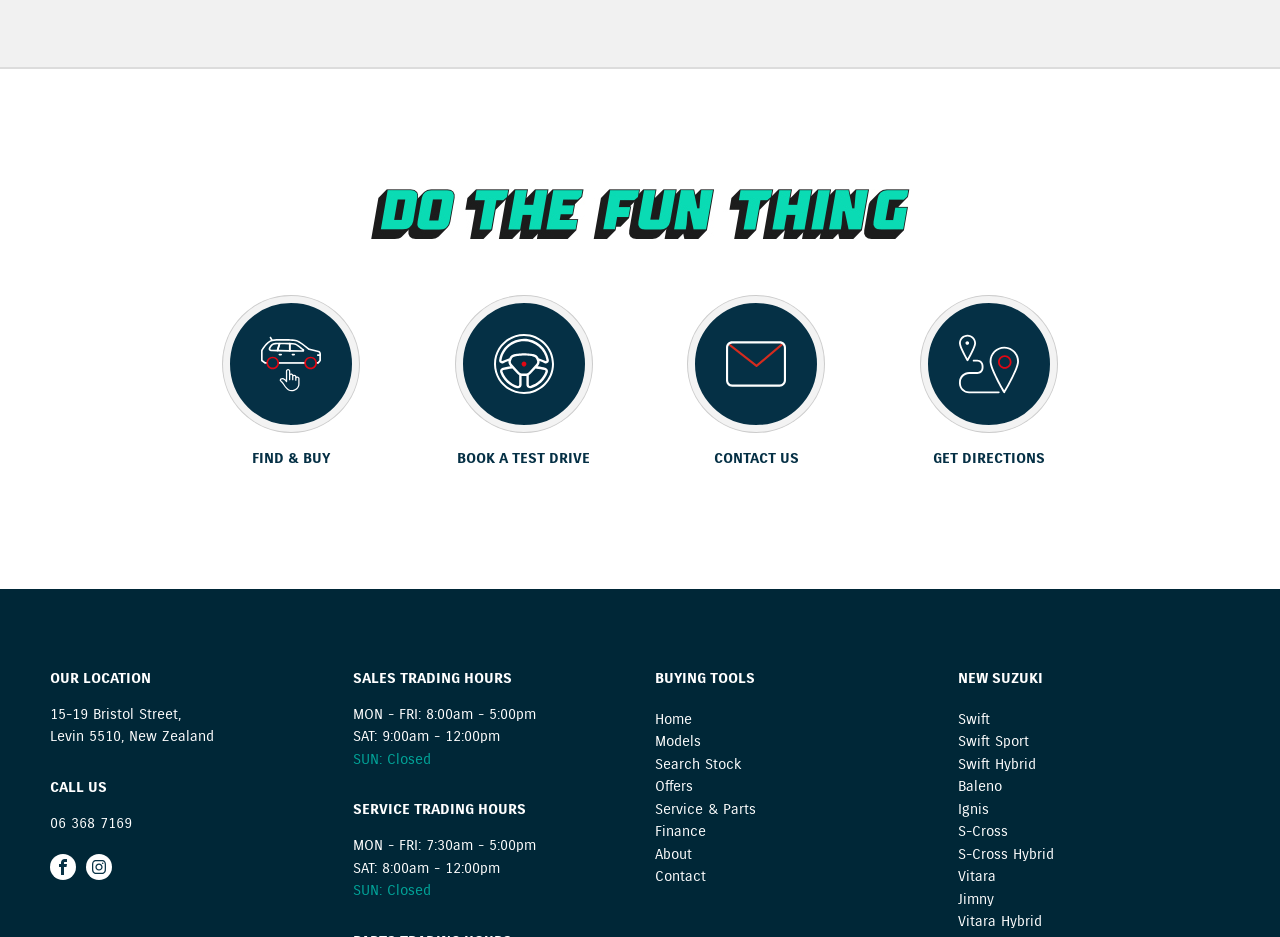Could you specify the bounding box coordinates for the clickable section to complete the following instruction: "Contact us"?

[0.512, 0.315, 0.67, 0.501]